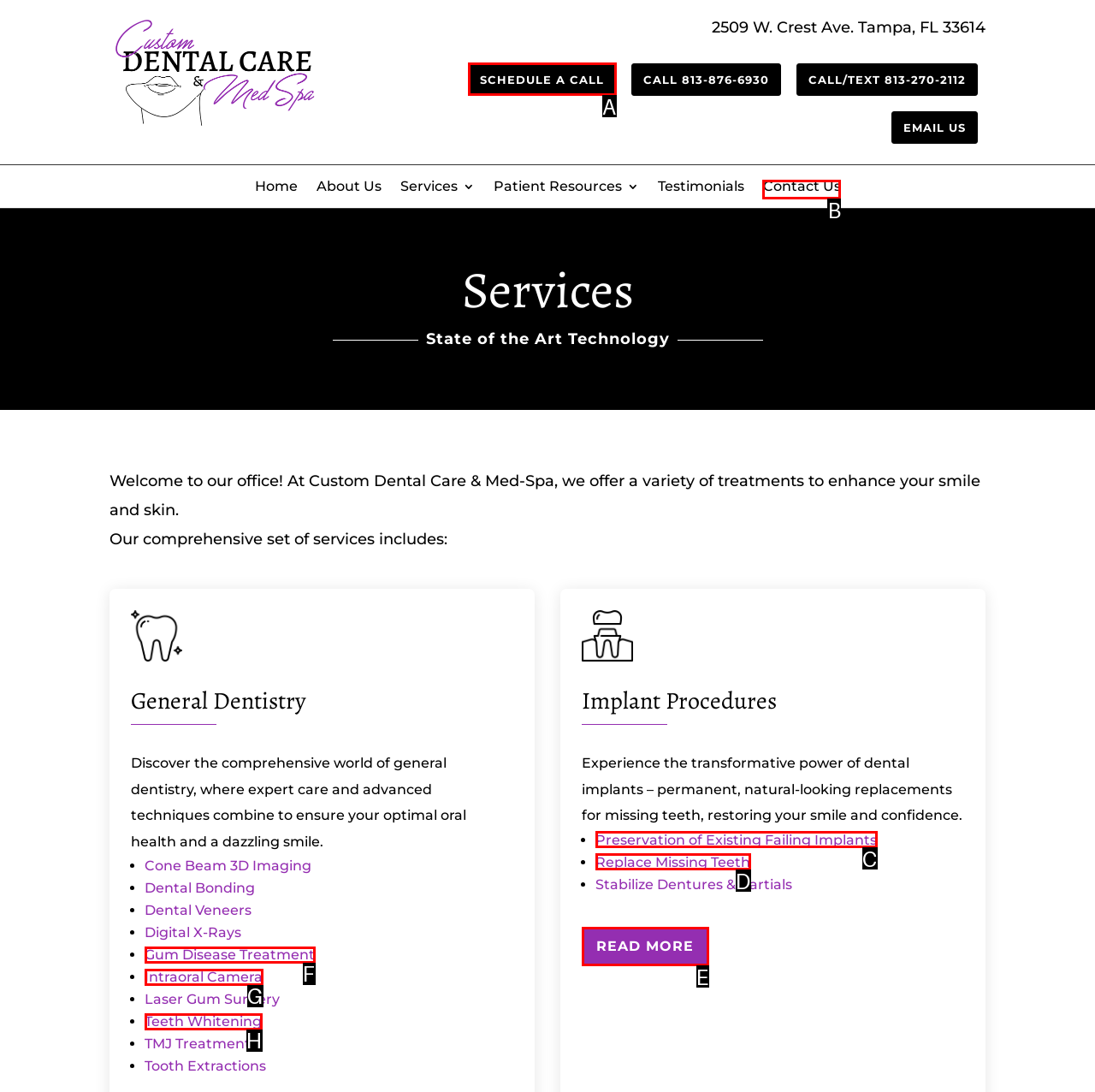Looking at the description: Preservation of Existing Failing Implants, identify which option is the best match and respond directly with the letter of that option.

C